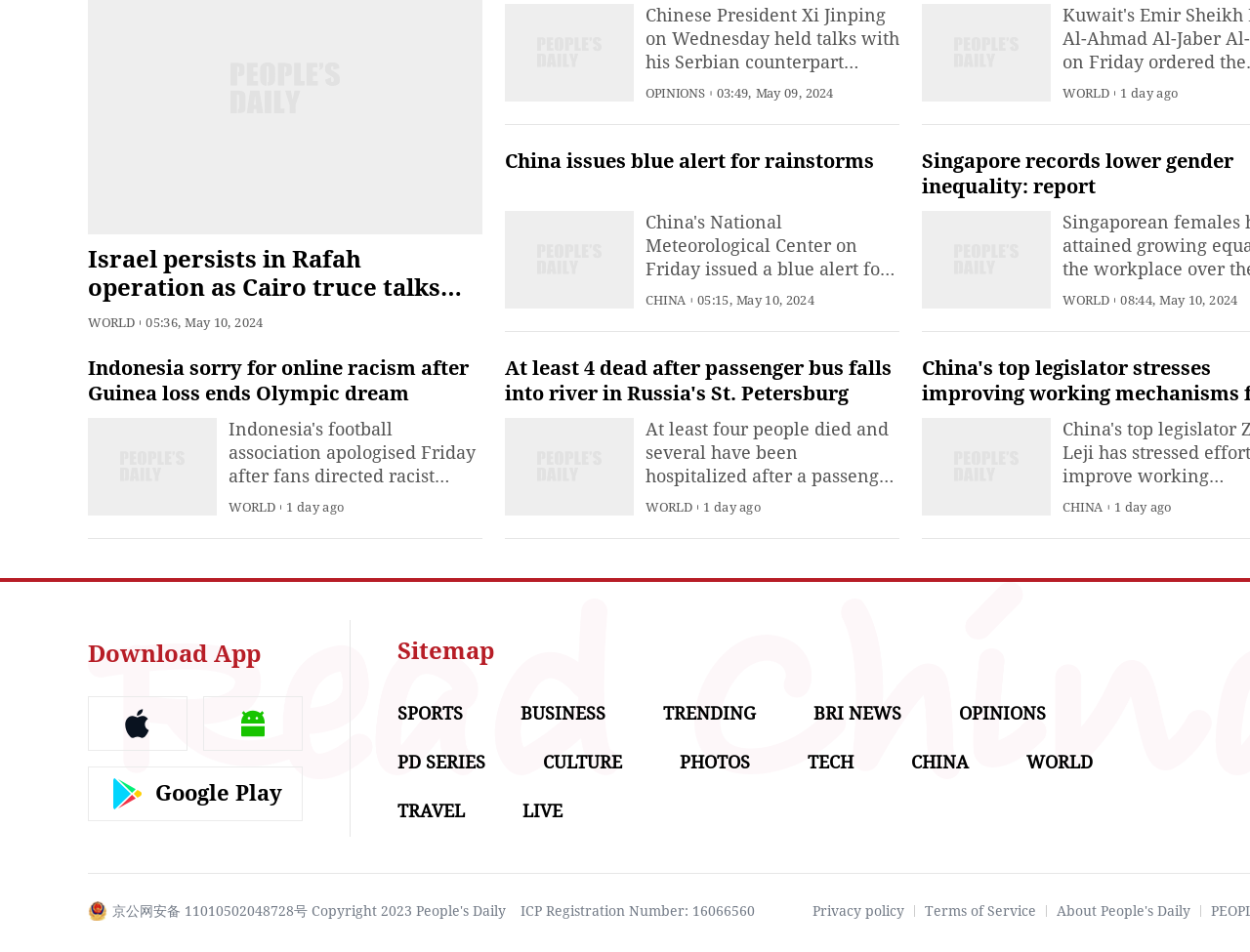How many news articles are displayed on the webpage?
Look at the image and provide a short answer using one word or a phrase.

7